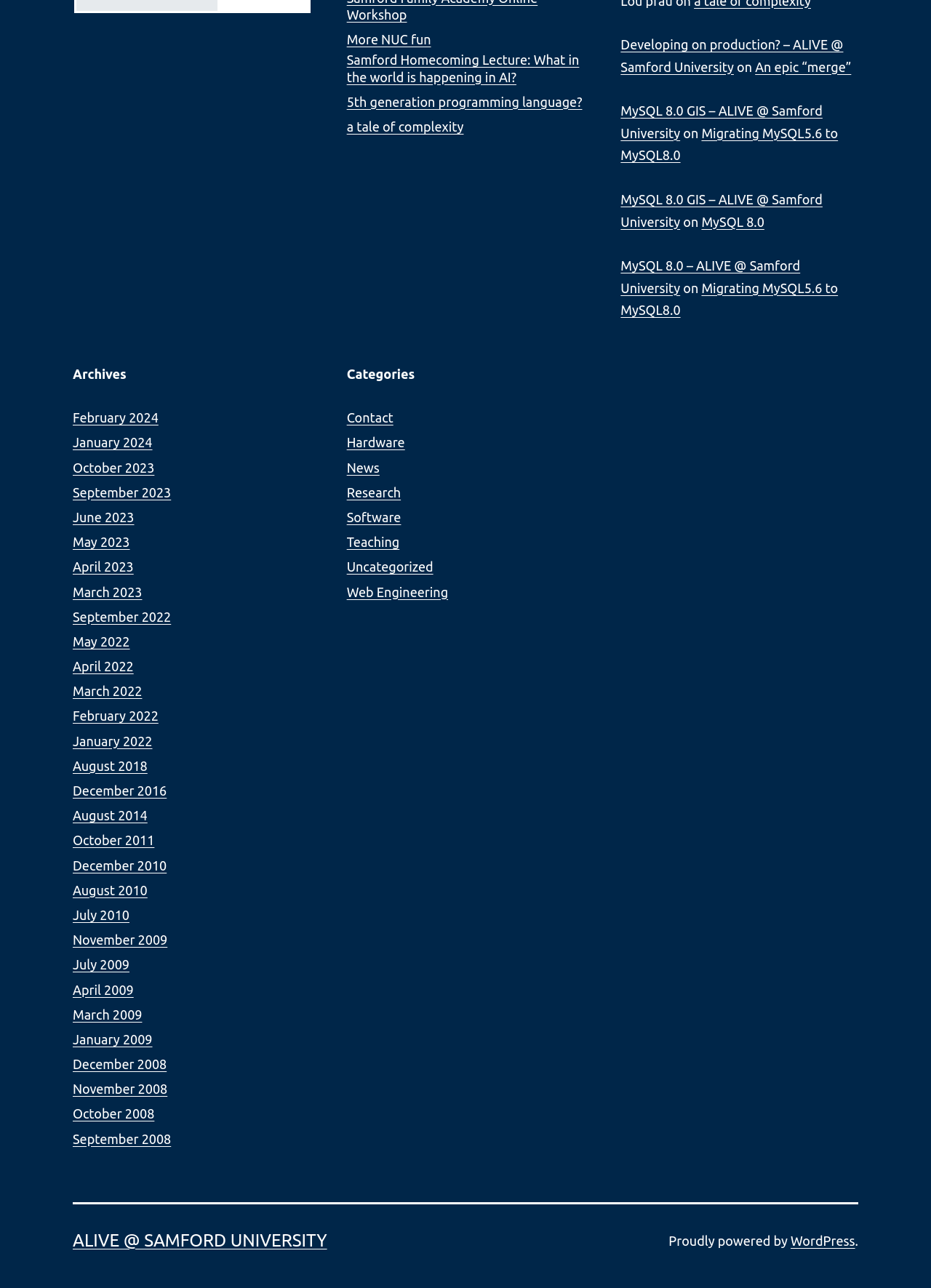What is the platform powering the webpage?
Give a one-word or short phrase answer based on the image.

WordPress